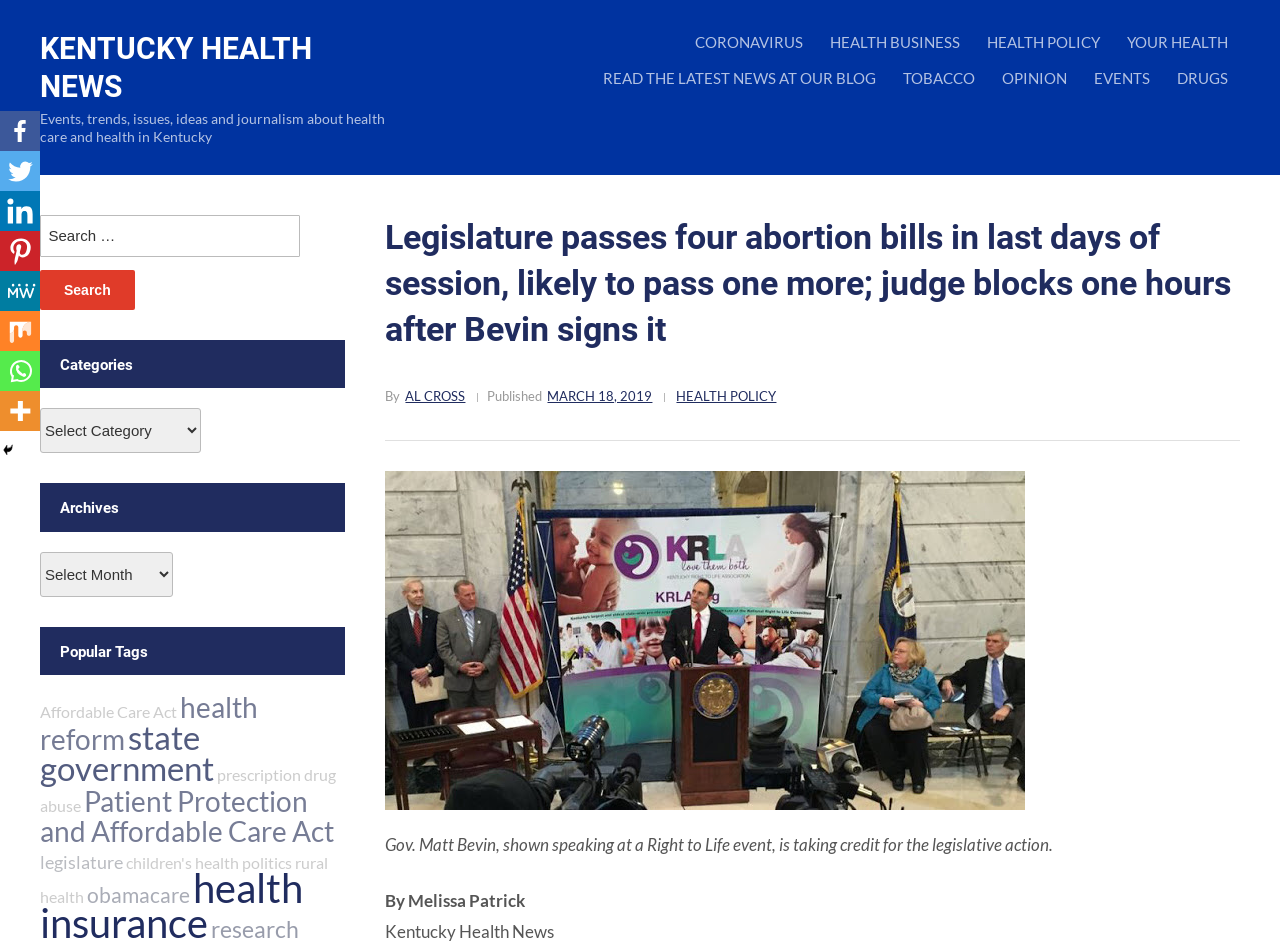Please give the bounding box coordinates of the area that should be clicked to fulfill the following instruction: "Click on the 'Facebook' link". The coordinates should be in the format of four float numbers from 0 to 1, i.e., [left, top, right, bottom].

[0.0, 0.117, 0.031, 0.159]